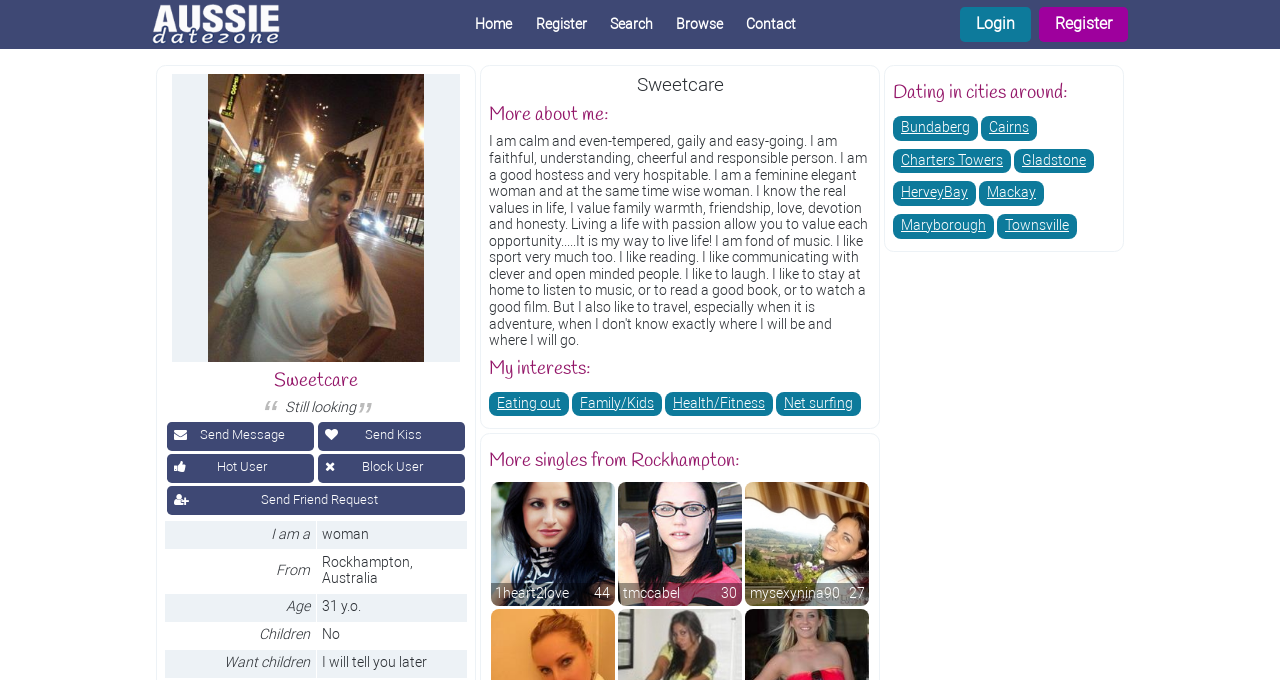What is the city where the person is from?
Look at the image and answer the question using a single word or phrase.

Rockhampton, Australia